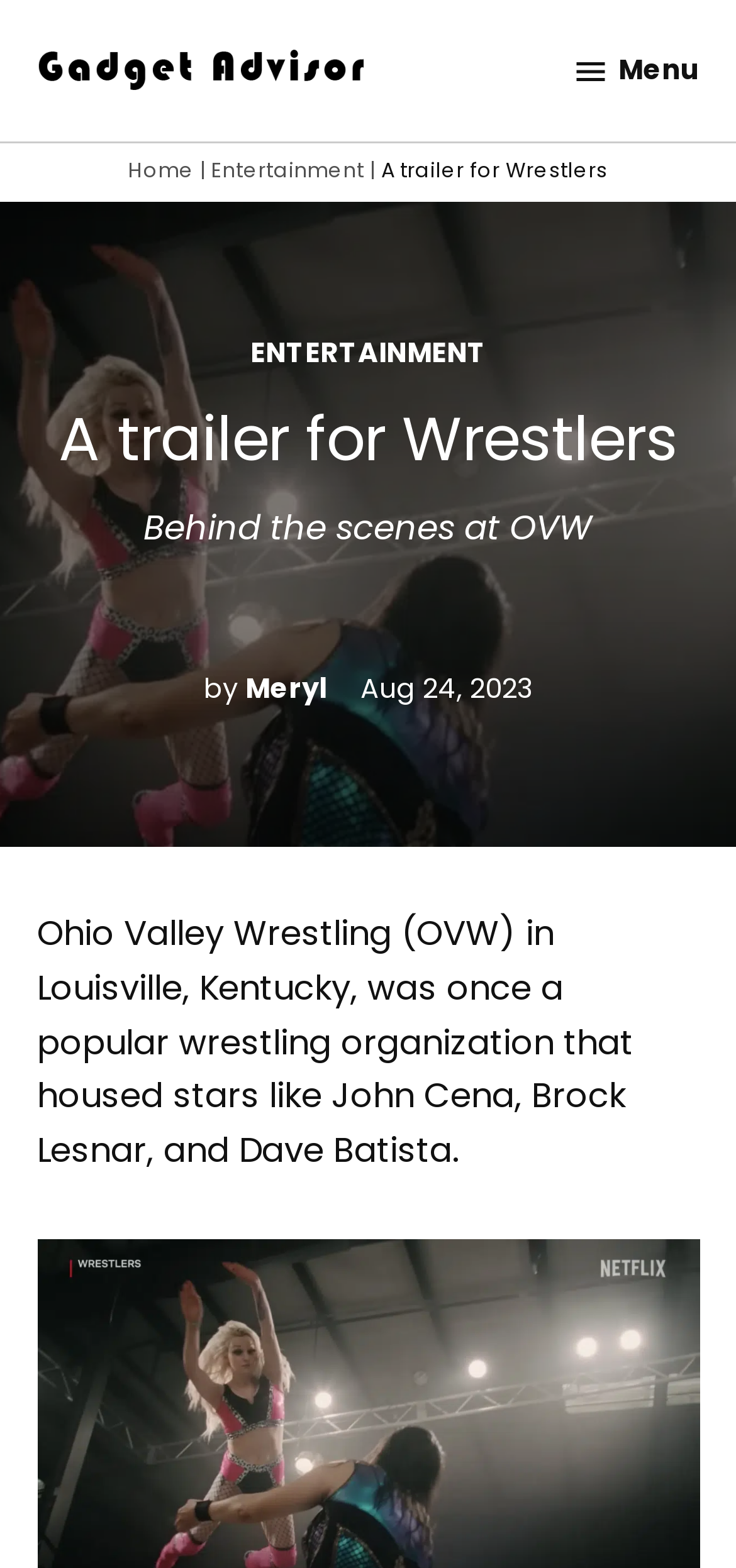Please examine the image and provide a detailed answer to the question: Who is the author of the post?

I found the author of the post by looking at the link element with the text 'Meryl' and bounding box coordinates [0.333, 0.427, 0.444, 0.451]. This indicates that Meryl is the author of the post.